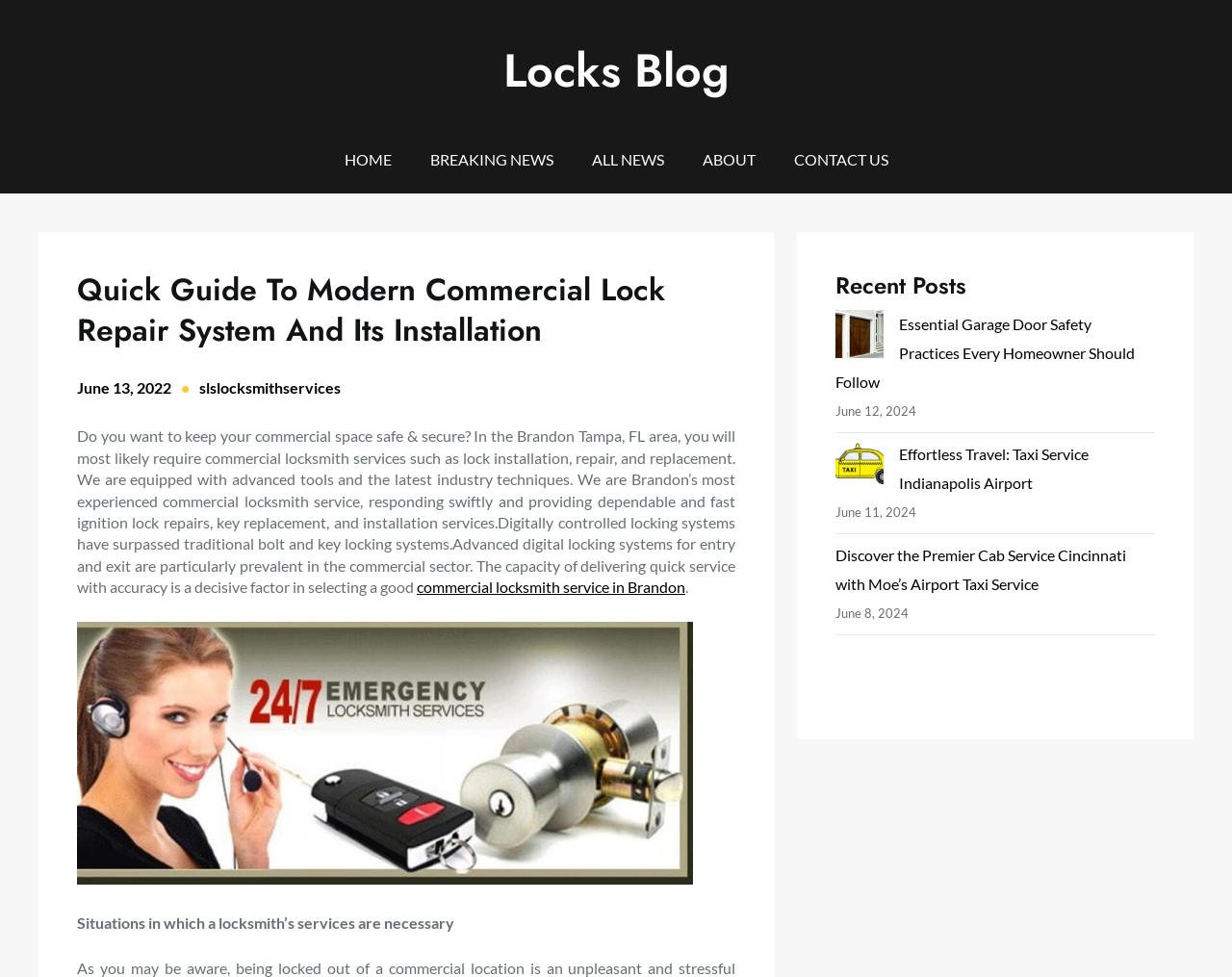What is the date of the first recent post?
Please respond to the question with as much detail as possible.

The first recent post, 'Essential Garage Door Safety Practices Every Homeowner Should Follow', has a date of June 12, 2024, as indicated by the timestamp next to the post title.